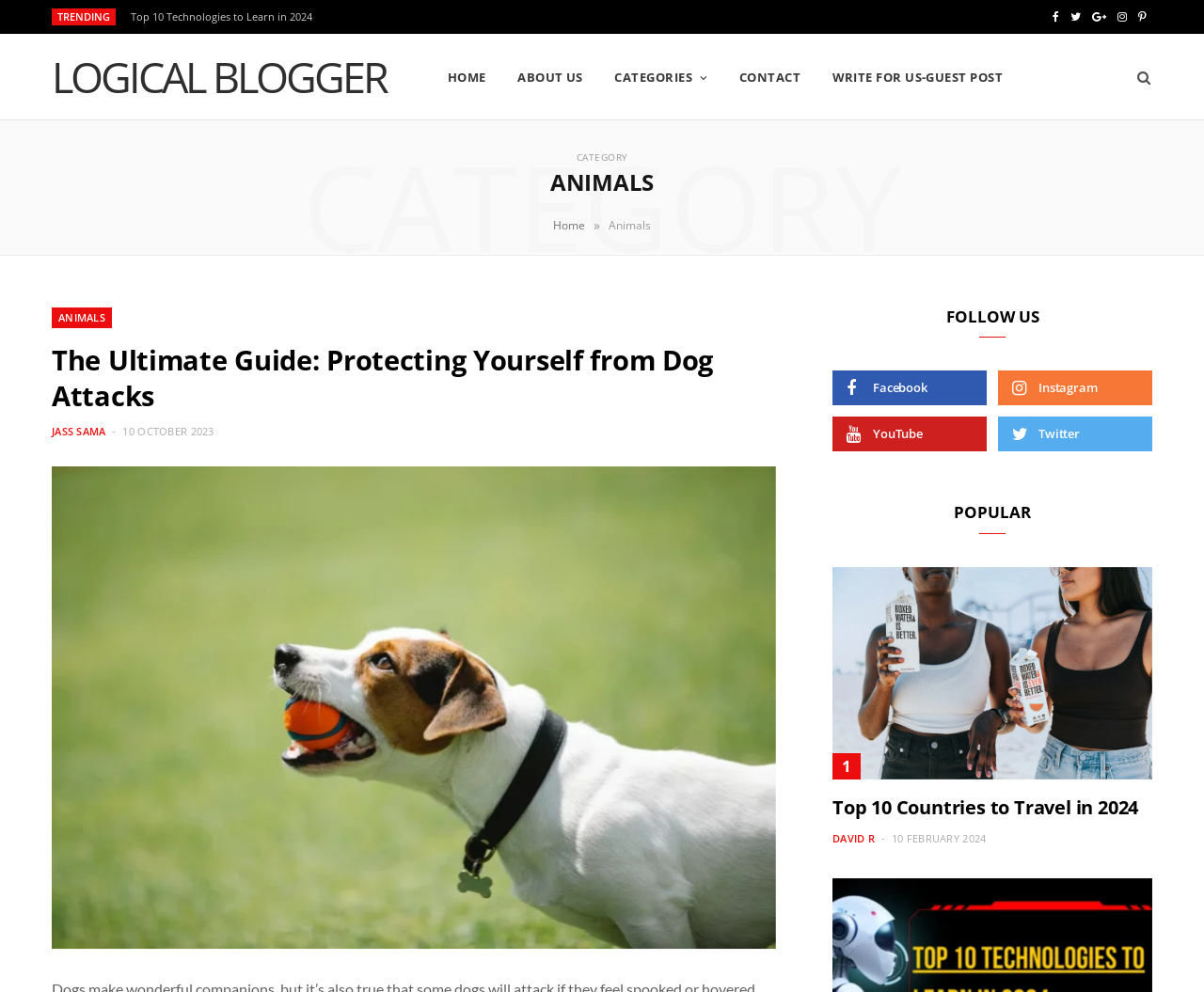What is the title of the first article?
Based on the visual details in the image, please answer the question thoroughly.

The title of the first article is 'The Ultimate Guide: Protecting Yourself from Dog Attacks' as indicated by the link with bounding box coordinates [0.043, 0.344, 0.592, 0.417] and the heading with bounding box coordinates [0.043, 0.345, 0.645, 0.417]